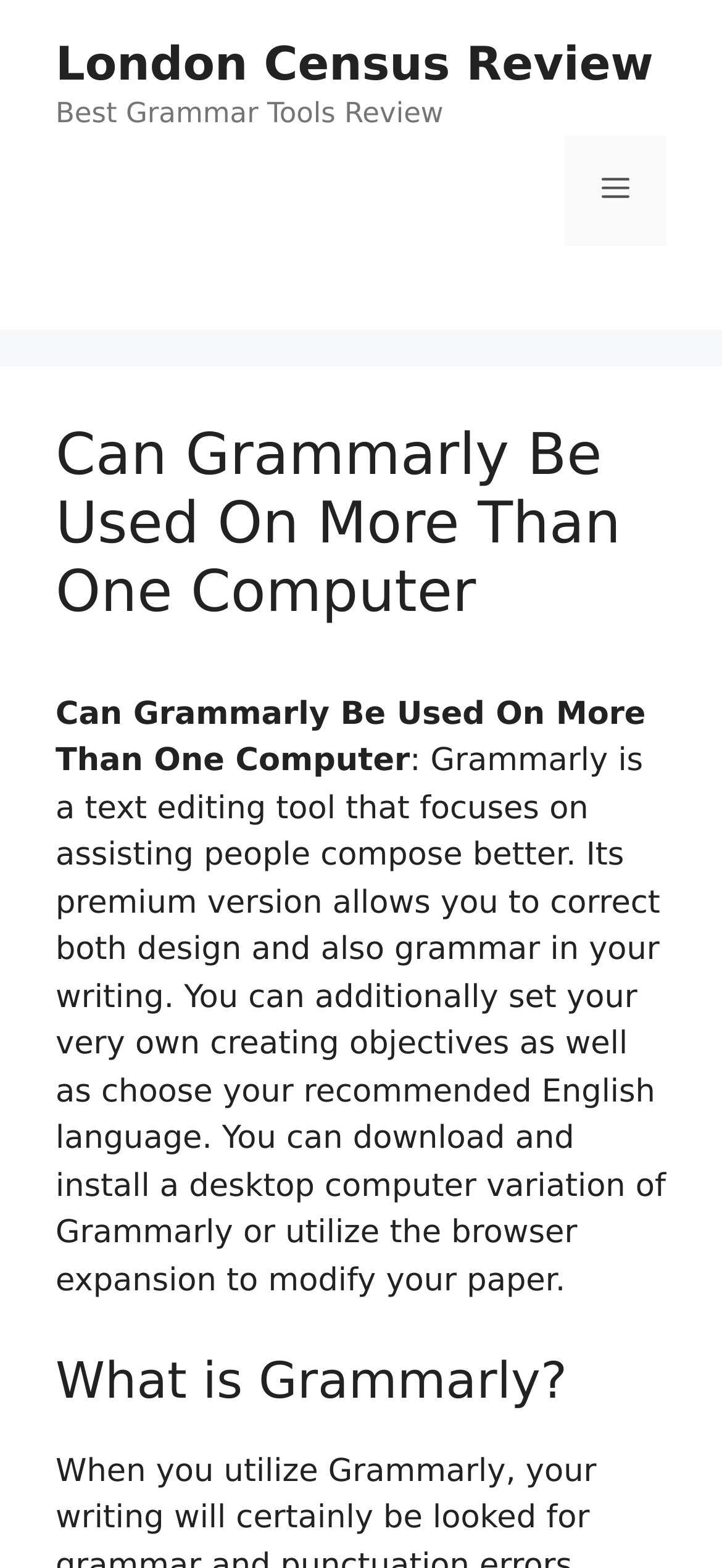Provide the bounding box coordinates of the UI element that matches the description: "Menu".

[0.782, 0.086, 0.923, 0.156]